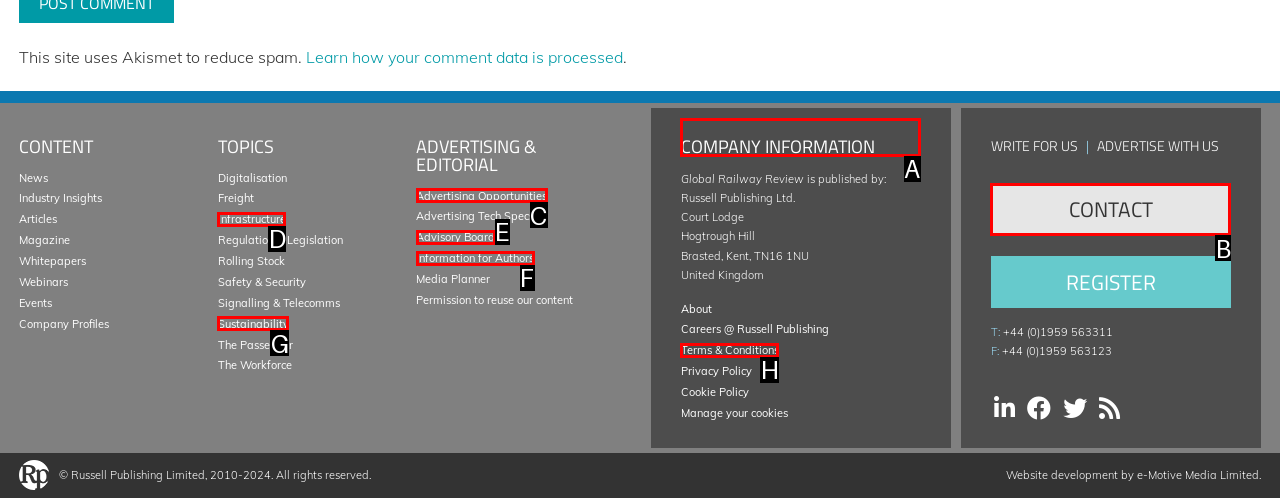Choose the letter of the element that should be clicked to complete the task: View Company Information
Answer with the letter from the possible choices.

A